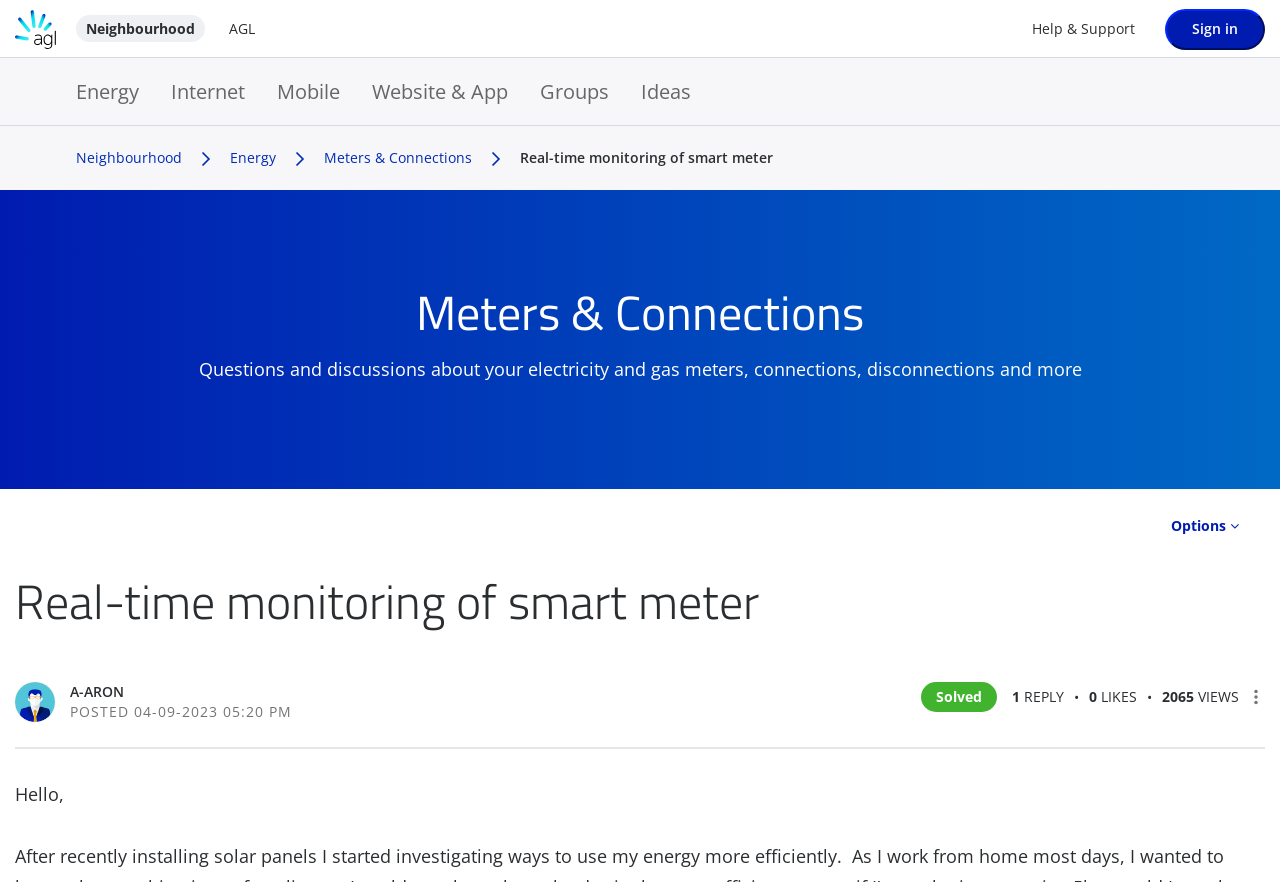Identify the bounding box coordinates for the region to click in order to carry out this instruction: "Click the 'Options' button". Provide the coordinates using four float numbers between 0 and 1, formatted as [left, top, right, bottom].

[0.91, 0.576, 0.973, 0.617]